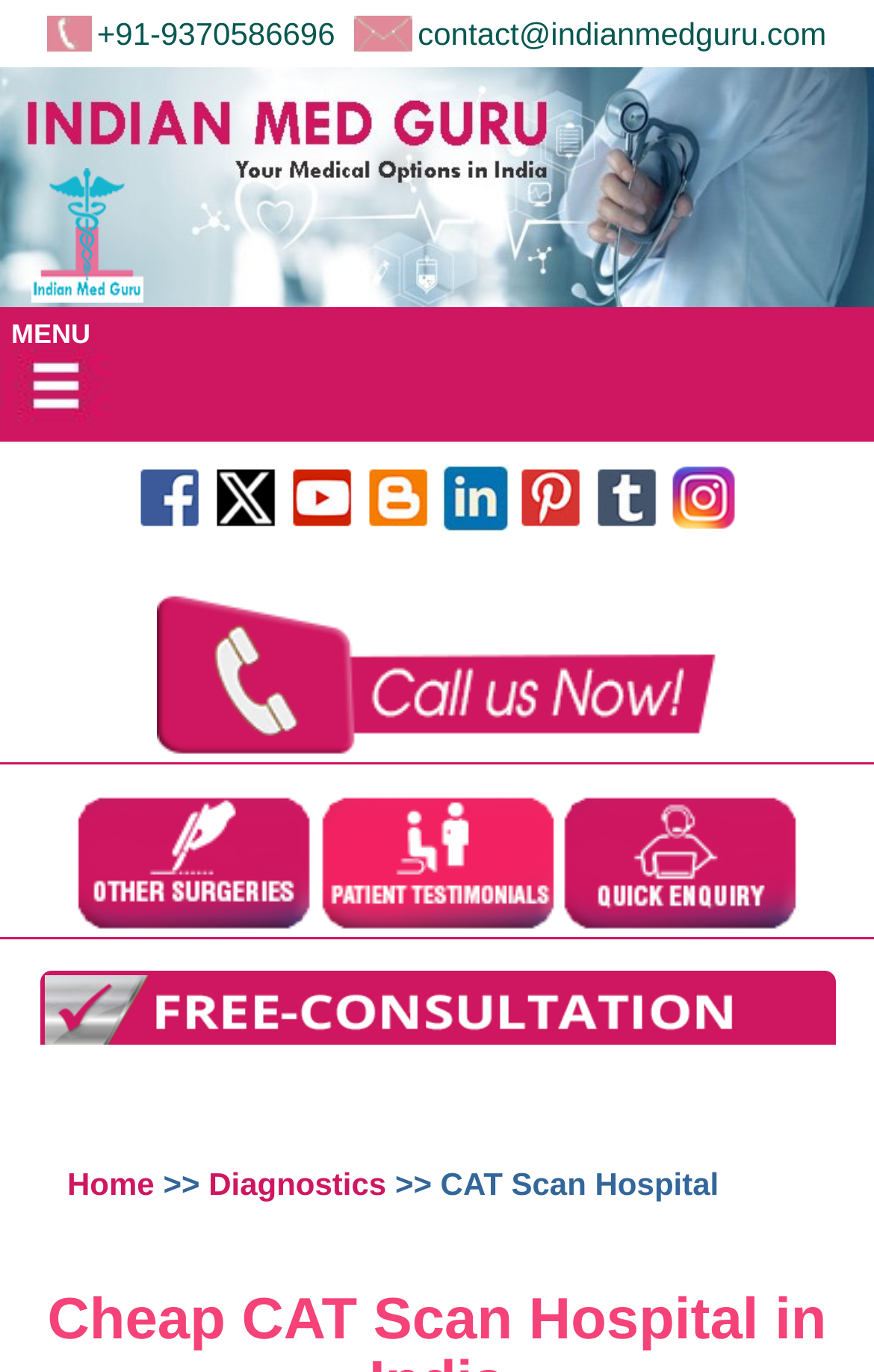Please find the bounding box coordinates of the element that must be clicked to perform the given instruction: "Click on the quick enquiry link". The coordinates should be four float numbers from 0 to 1, i.e., [left, top, right, bottom].

[0.645, 0.657, 0.914, 0.683]